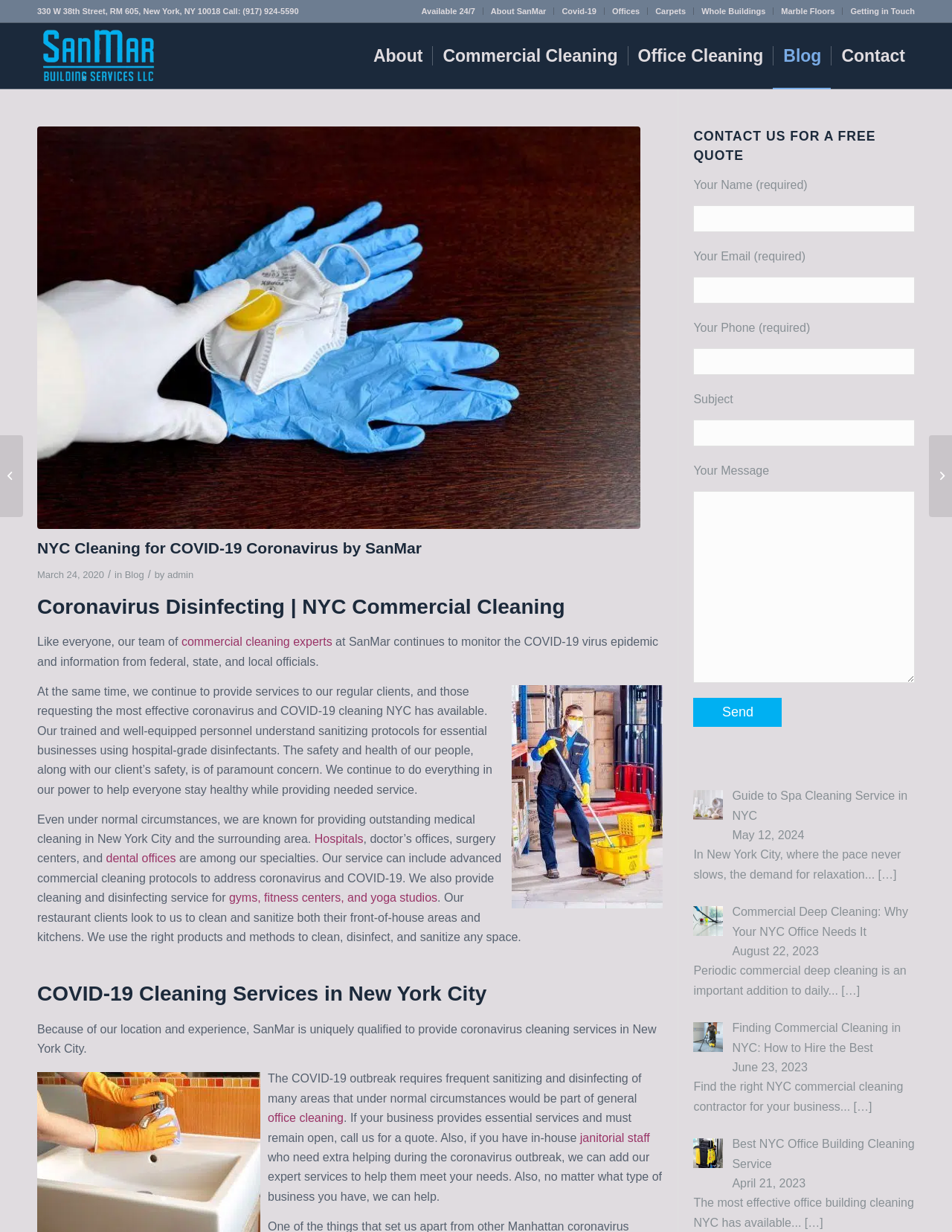Please identify the bounding box coordinates of the element on the webpage that should be clicked to follow this instruction: "Learn more about coronavirus cleaning in NYC". The bounding box coordinates should be given as four float numbers between 0 and 1, formatted as [left, top, right, bottom].

[0.039, 0.103, 0.673, 0.429]